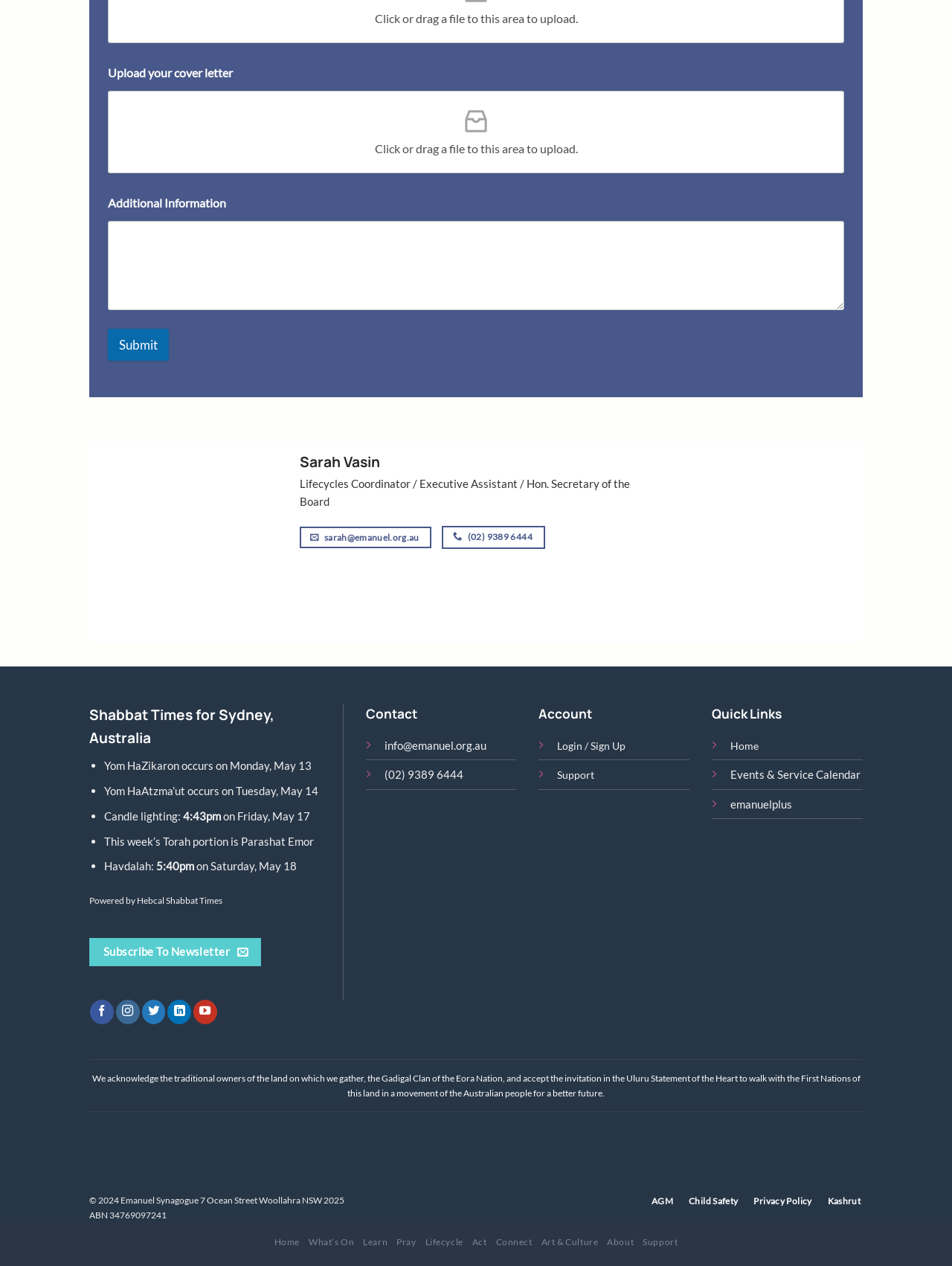Identify the bounding box coordinates for the element that needs to be clicked to fulfill this instruction: "Contact us via email". Provide the coordinates in the format of four float numbers between 0 and 1: [left, top, right, bottom].

[0.404, 0.583, 0.511, 0.594]